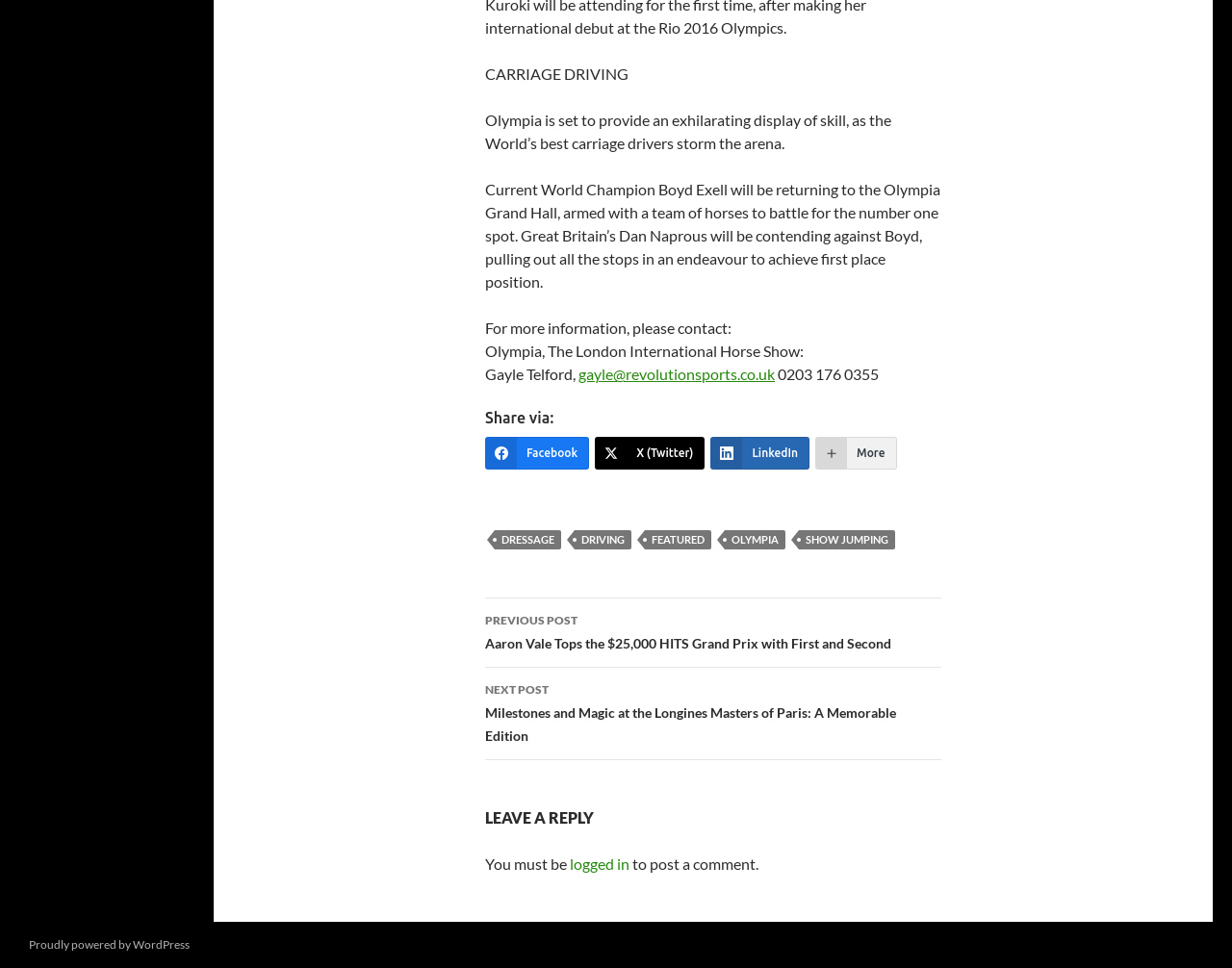Please determine the bounding box coordinates of the element to click on in order to accomplish the following task: "Read the previous post about Aaron Vale". Ensure the coordinates are four float numbers ranging from 0 to 1, i.e., [left, top, right, bottom].

[0.394, 0.619, 0.764, 0.69]